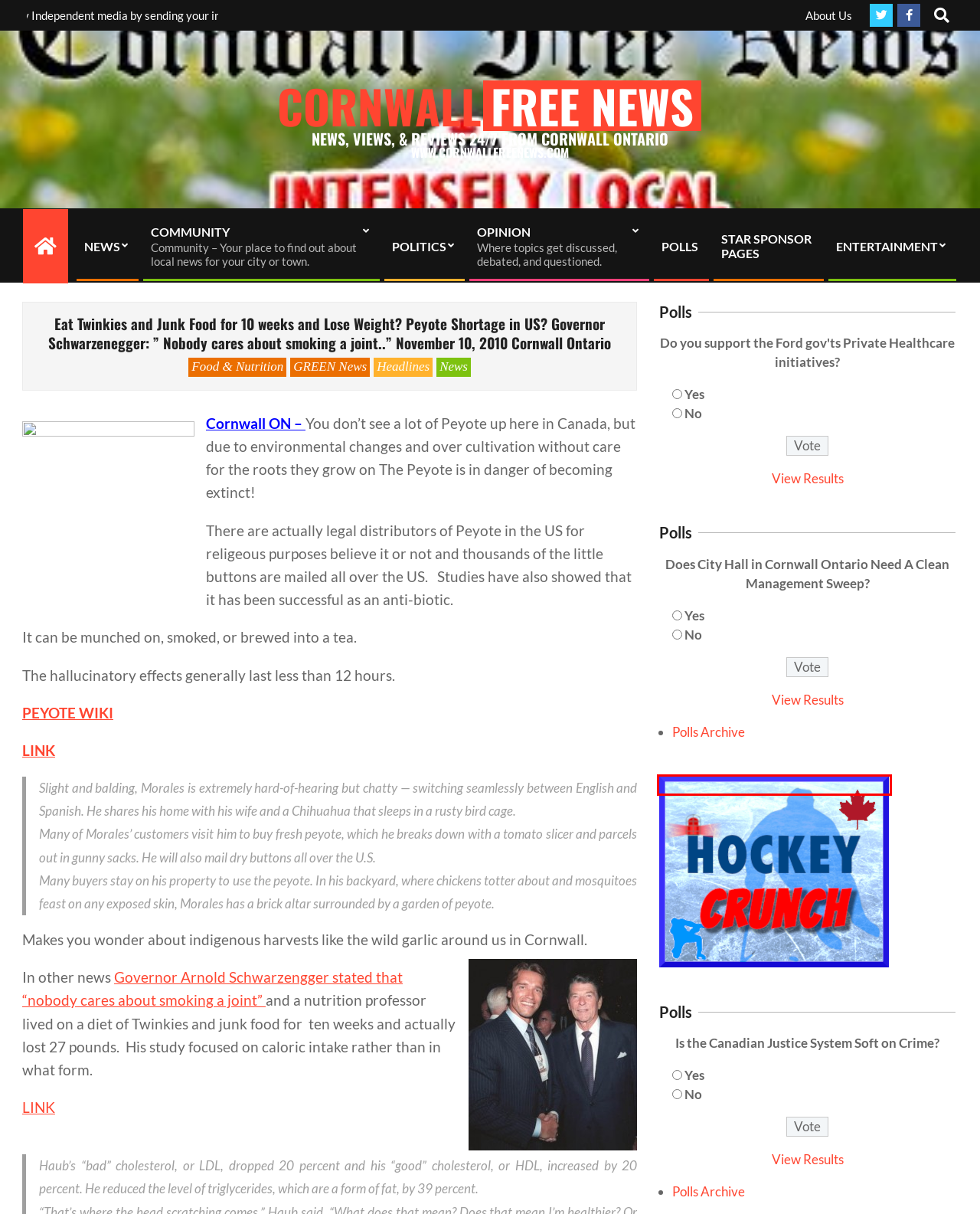You’re provided with a screenshot of a webpage that has a red bounding box around an element. Choose the best matching webpage description for the new page after clicking the element in the red box. The options are:
A. Community – The Cornwall Free News
B. News – The Cornwall Free News
C. Hockey Crunch – The Cornwall Free News
D. Opinion – The Cornwall Free News
E. GREEN News – The Cornwall Free News
F. Food & Nutrition – The Cornwall Free News
G. Headlines – The Cornwall Free News
H. Entertainment – The Cornwall Free News

C